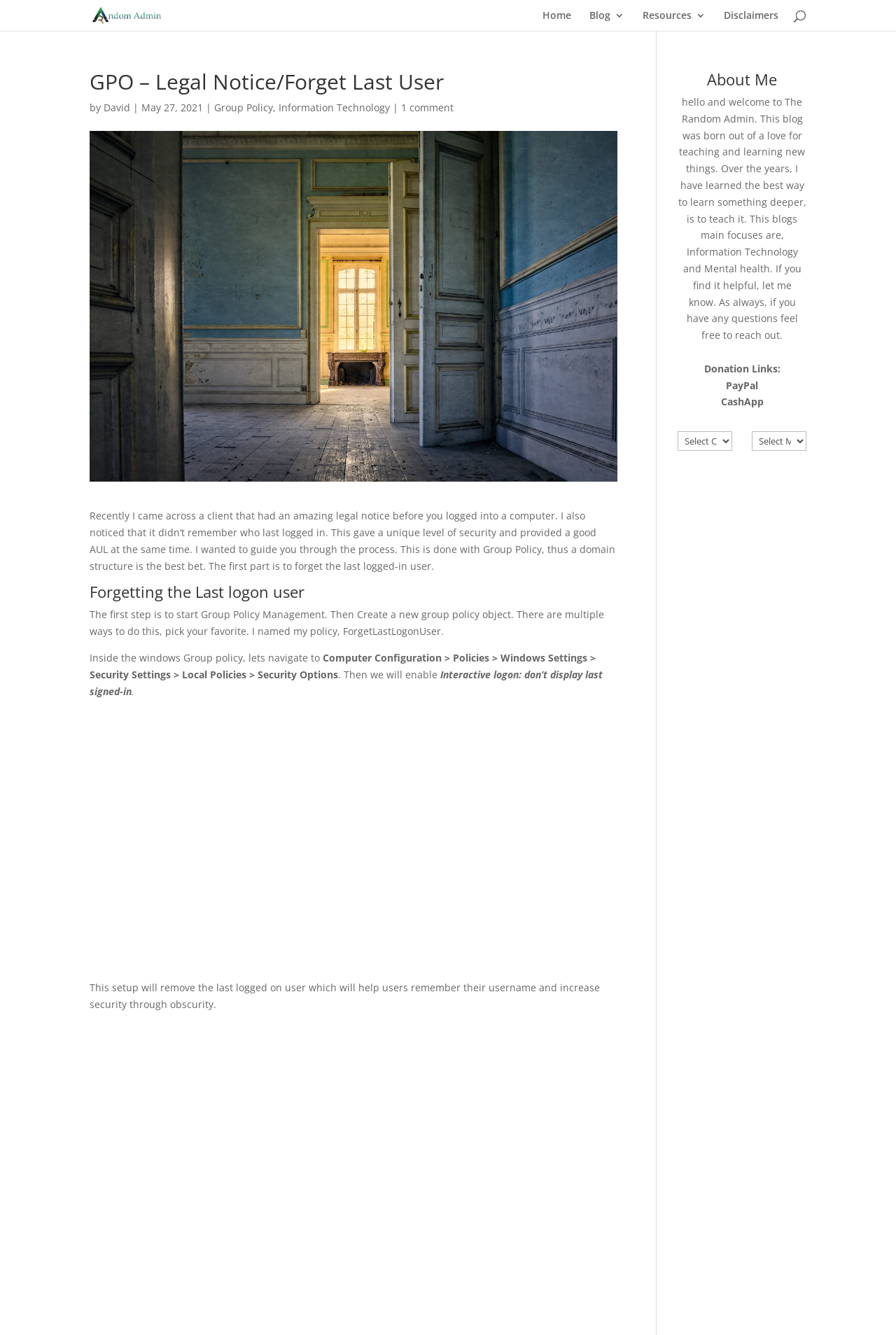Determine the bounding box coordinates of the UI element described by: "alt="The Random Admin"".

[0.103, 0.006, 0.203, 0.016]